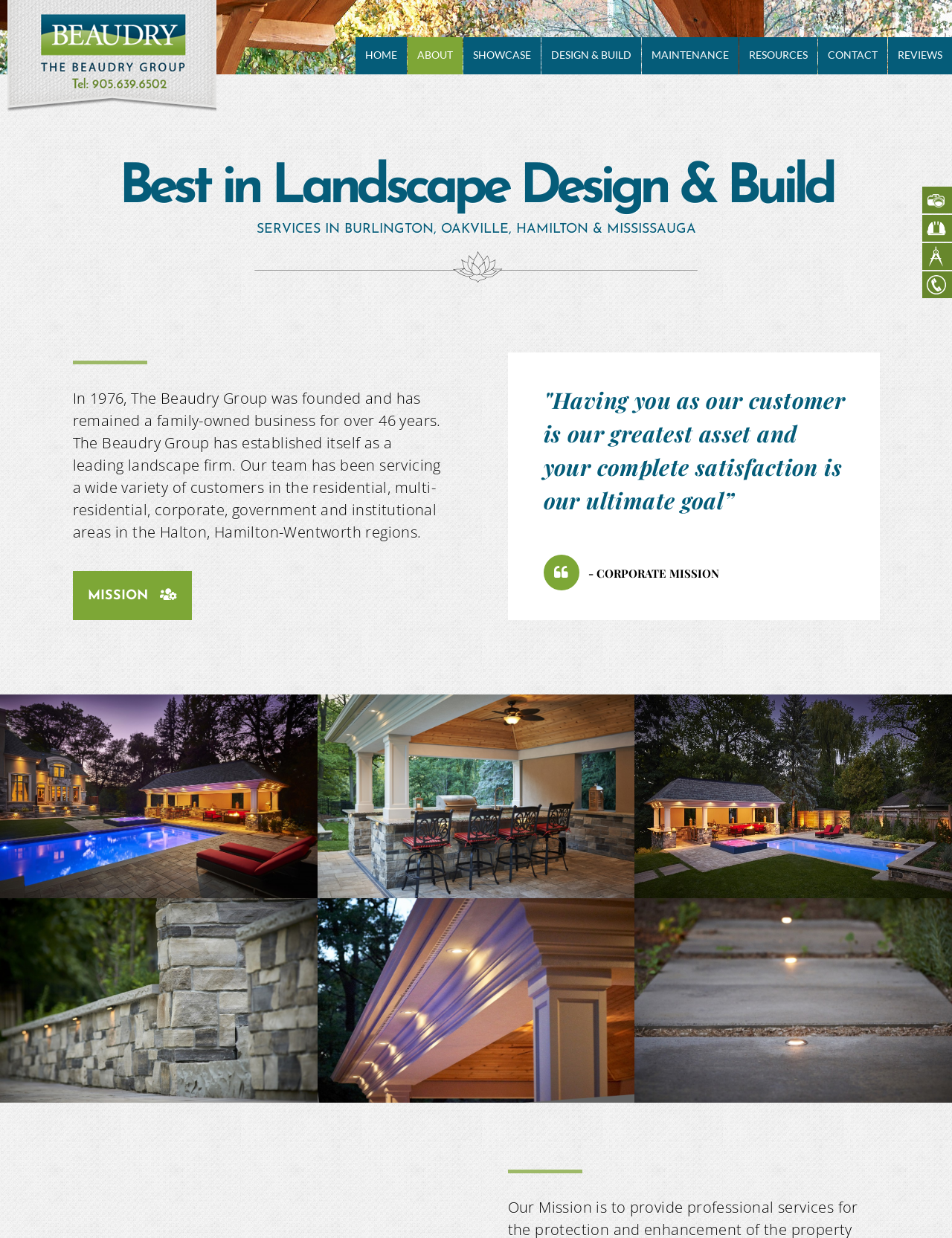Determine the bounding box coordinates for the HTML element mentioned in the following description: "parent_node: HOME". The coordinates should be a list of four floats ranging from 0 to 1, represented as [left, top, right, bottom].

[0.008, 0.0, 0.227, 0.09]